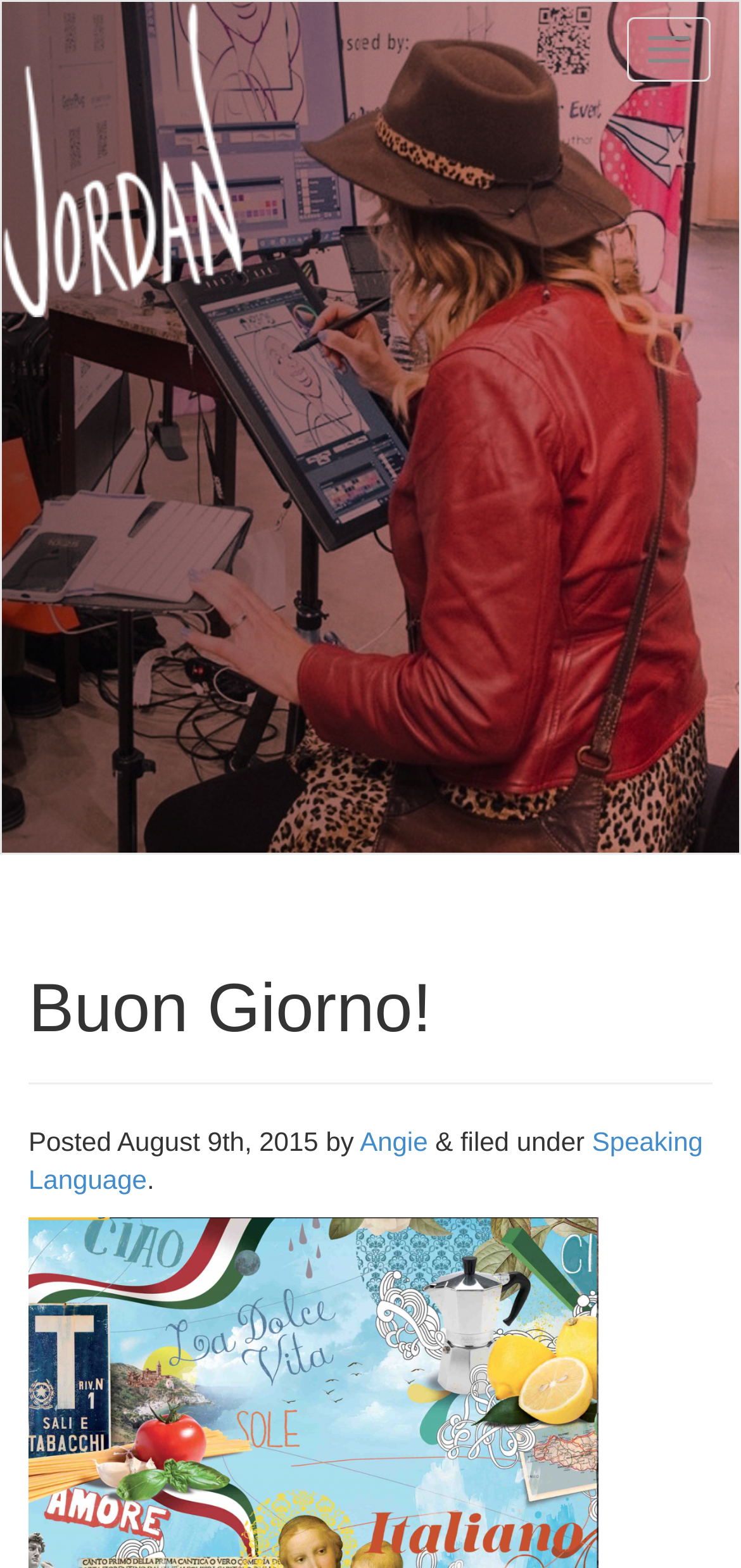What is the language related to the post?
Please use the image to deliver a detailed and complete answer.

The language related to the post can be found in the link 'Italian Language' in the header section of the webpage.